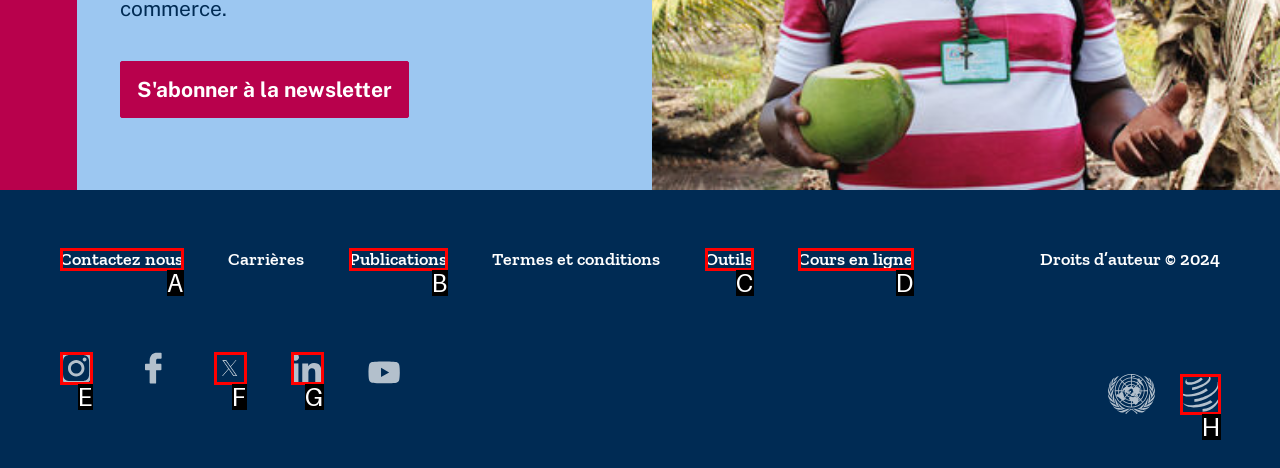Find the appropriate UI element to complete the task: Contact the team of professional Perth cleaners. Indicate your choice by providing the letter of the element.

None